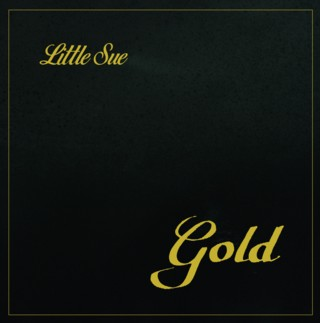Give a detailed account of the contents of the image.

The image features the album cover for "Gold" by Little Sue. The design is minimalist, showcasing a deep black background that emphasizes the elegant gold lettering of the album title, "Gold," and the artist's name at the top, "Little Sue." This visual simplicity complements the album's blend of pop and outlaw-country sounds, reflecting the emotional depth of the music within. "Gold" is described as a collection that weaves seven original tracks along with a cover of ELP's classic "From the Beginning," all stemming from heartfelt experiences, as shared by the artist. This album represents a creative response to personal heartbreak, aiming to resonate with listeners on a profound level.